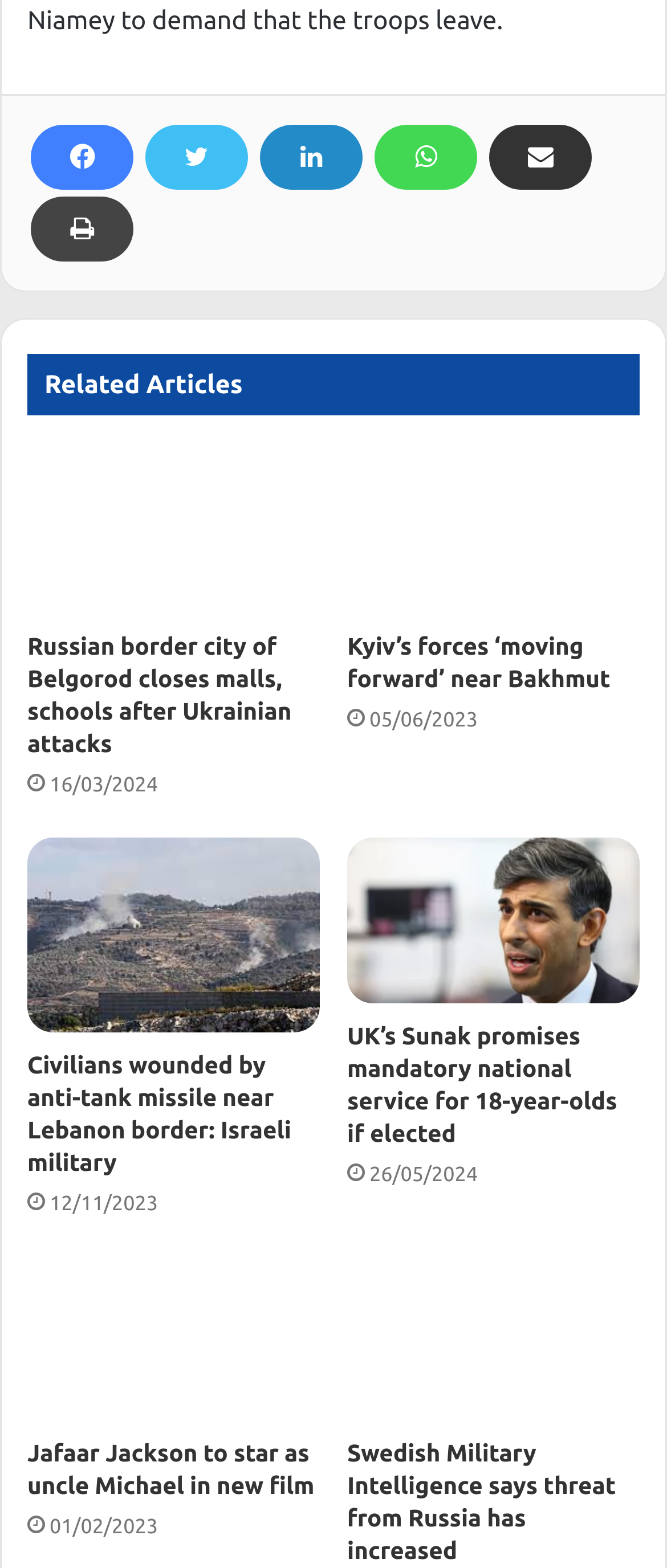What is the category of the articles on this page?
Give a single word or phrase answer based on the content of the image.

News